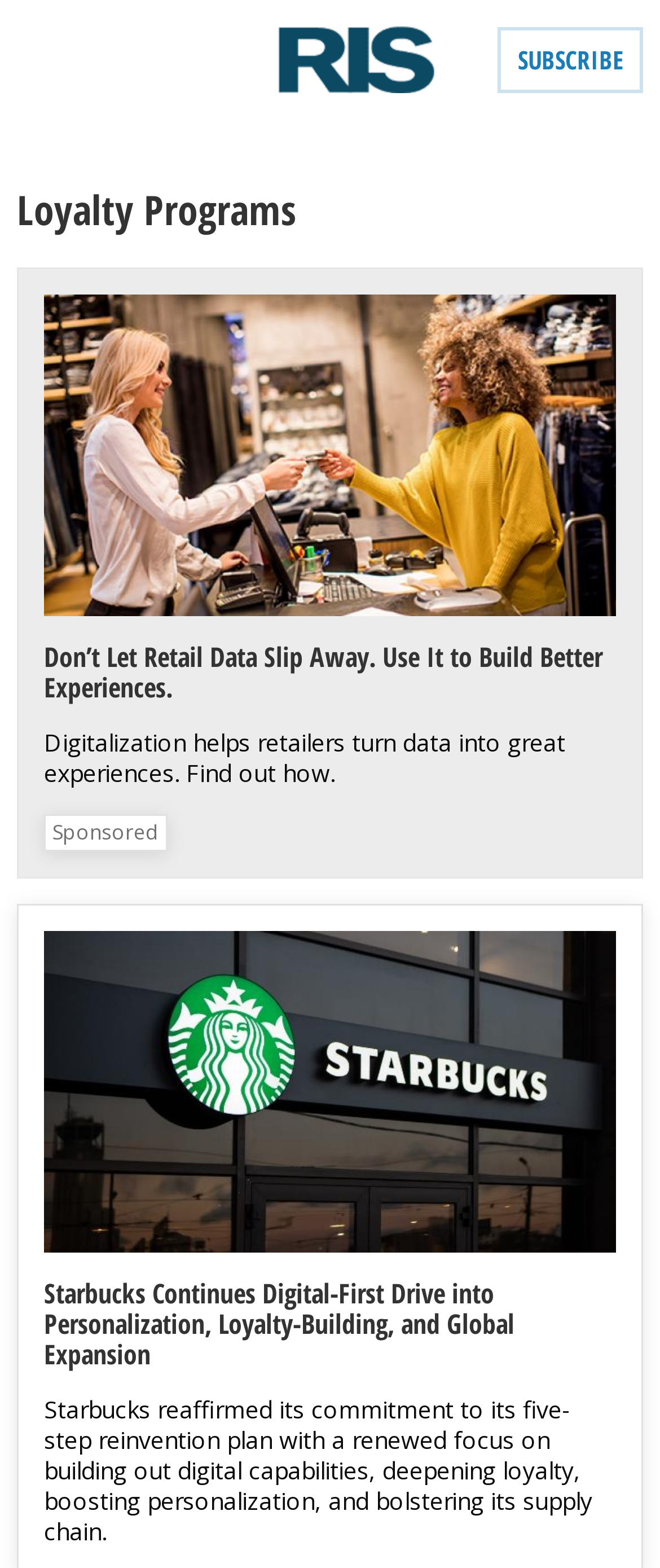Using the format (top-left x, top-left y, bottom-right x, bottom-right y), provide the bounding box coordinates for the described UI element. All values should be floating point numbers between 0 and 1: Subscribe

[0.754, 0.017, 0.974, 0.059]